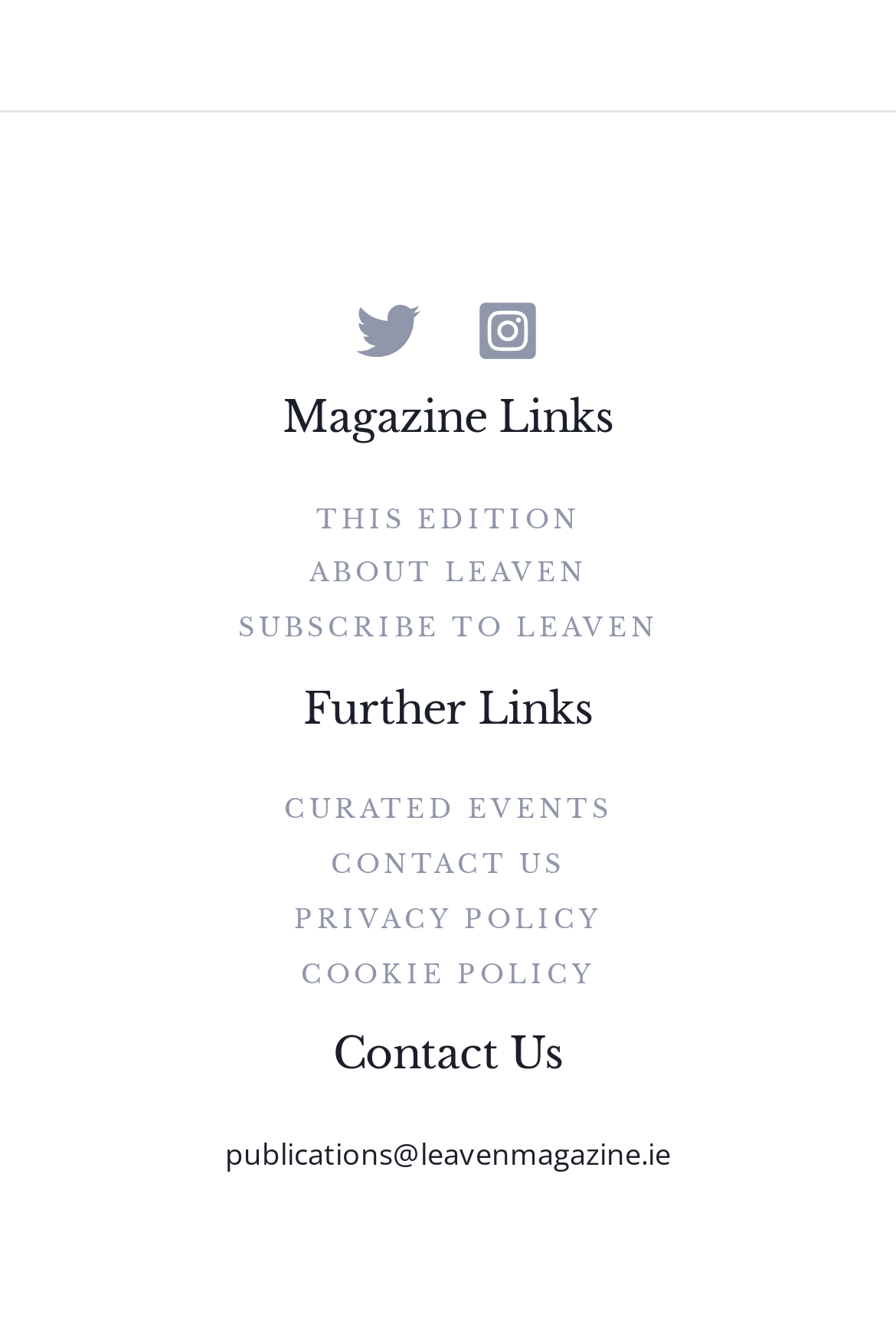Please locate the bounding box coordinates of the region I need to click to follow this instruction: "Subscribe to Leaven".

[0.265, 0.455, 0.735, 0.479]